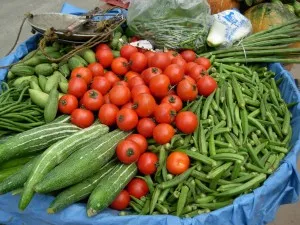Answer the question in one word or a short phrase:
What is the purpose of the Community Aggregation and Distribution Table?

To help residents share produce